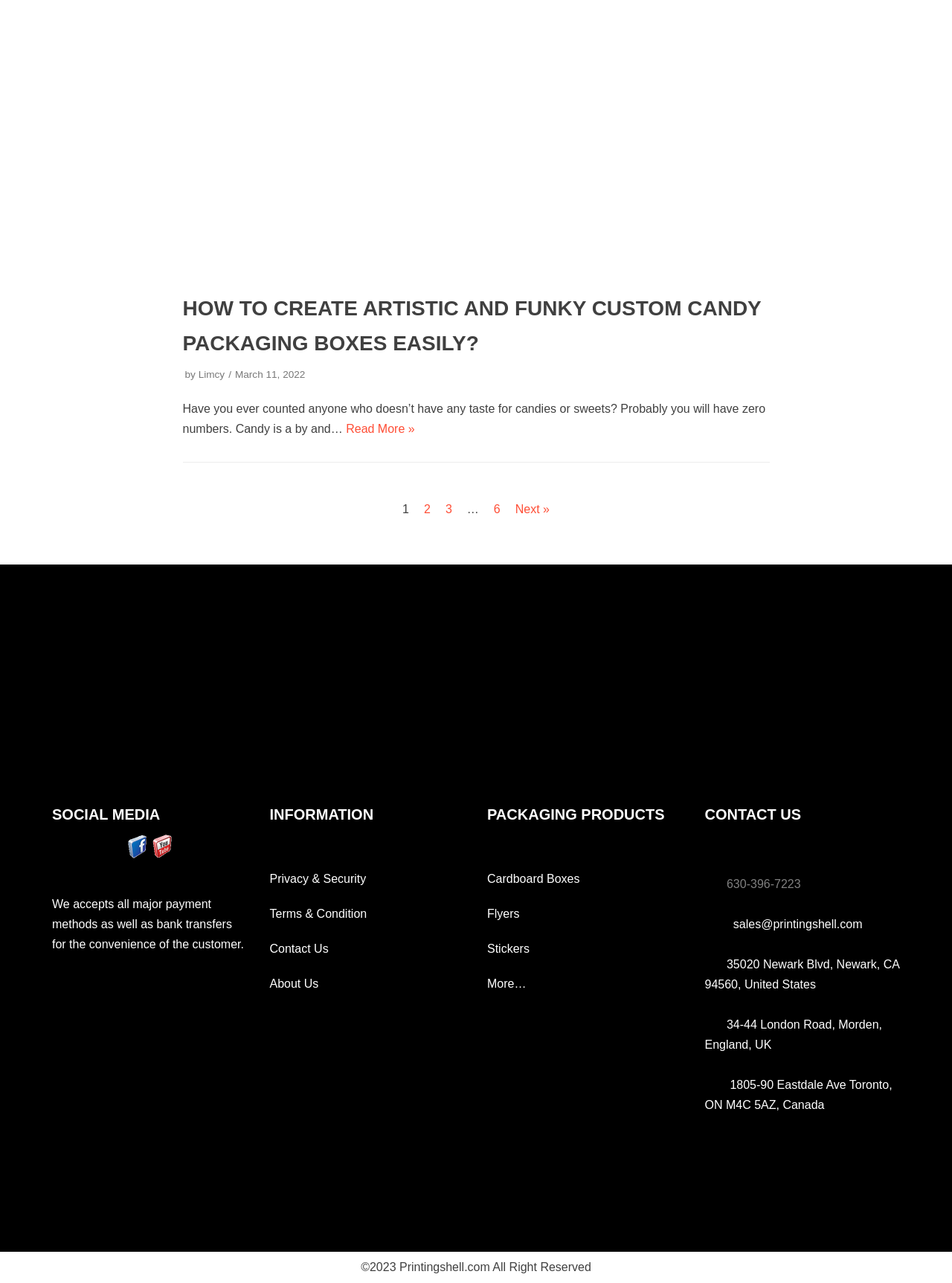Respond to the following question with a brief word or phrase:
Who wrote the article?

Limcy